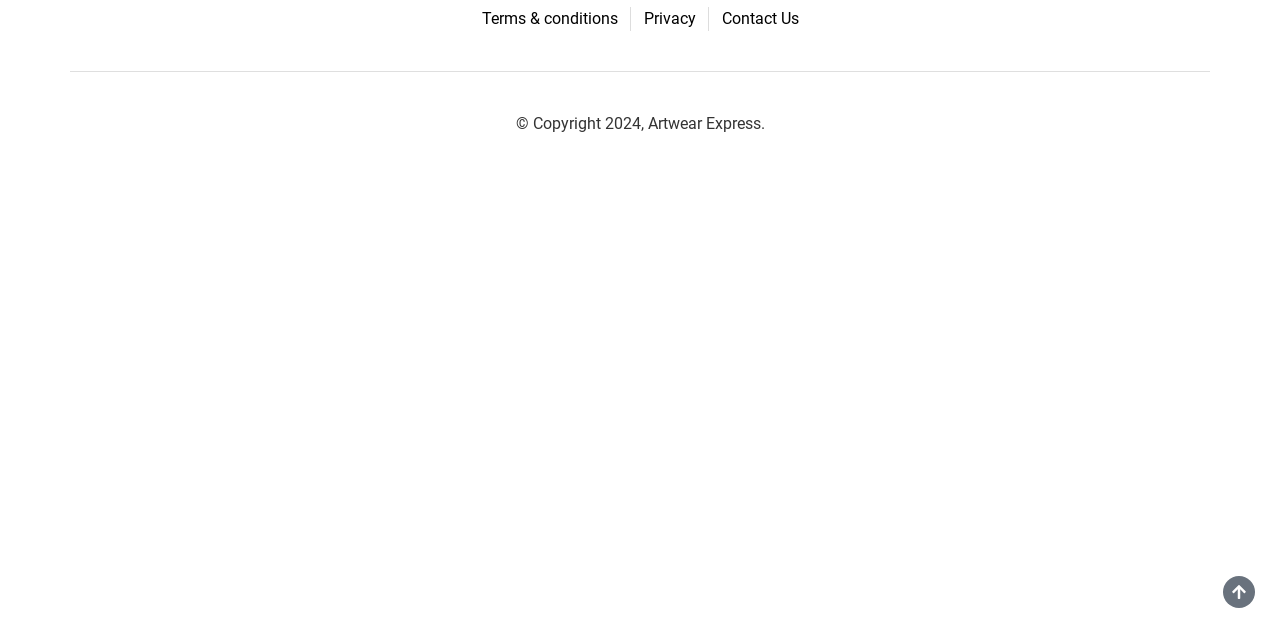Find the bounding box coordinates for the UI element whose description is: "Privacy". The coordinates should be four float numbers between 0 and 1, in the format [left, top, right, bottom].

[0.503, 0.01, 0.543, 0.048]